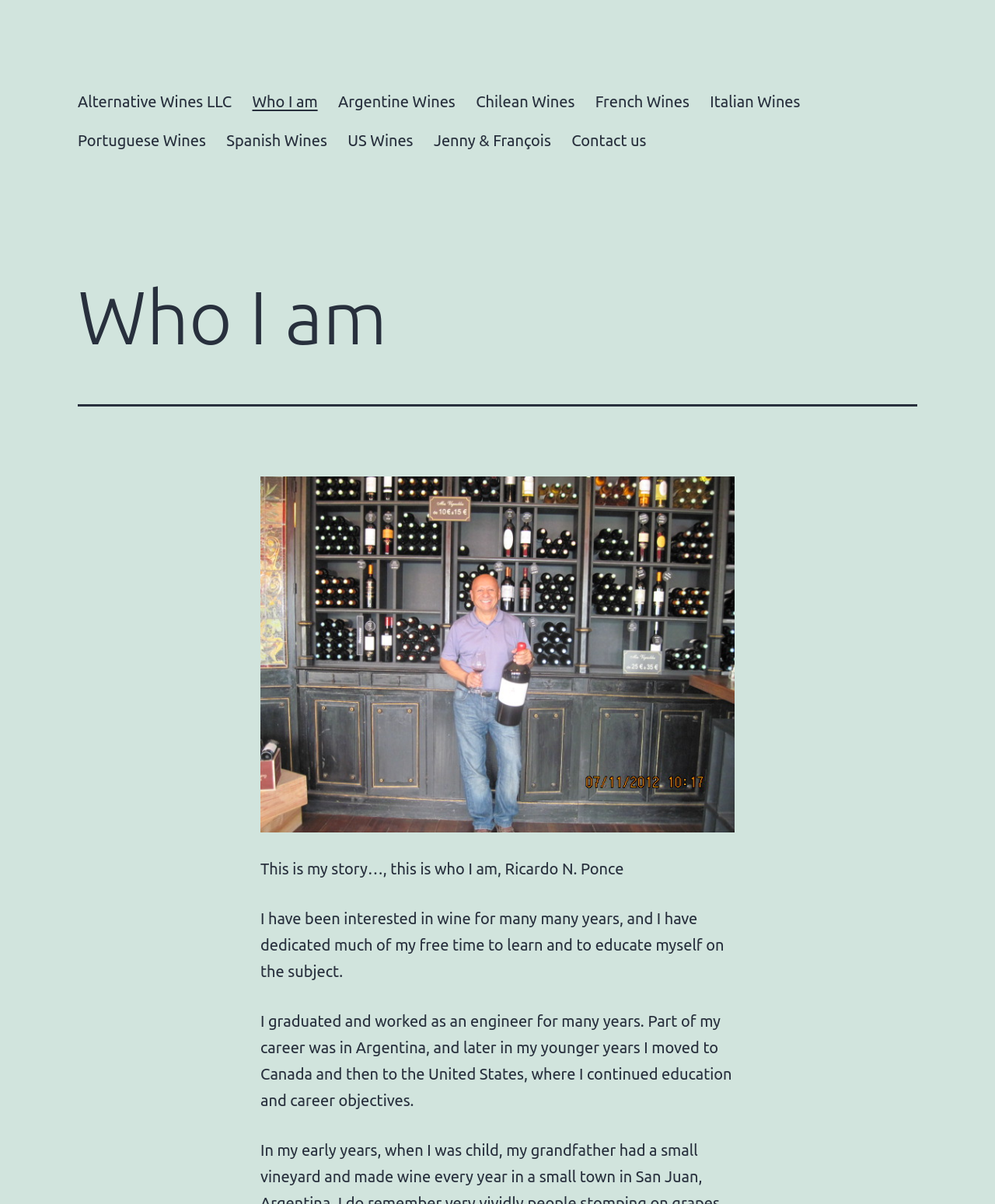Carefully examine the image and provide an in-depth answer to the question: How many types of wines are listed in the primary menu?

By examining the navigation element 'Primary menu', we can see that there are 9 links to different types of wines, namely Alternative Wines LLC, Argentine Wines, Chilean Wines, French Wines, Italian Wines, Portuguese Wines, Spanish Wines, US Wines, and Jenny & François.